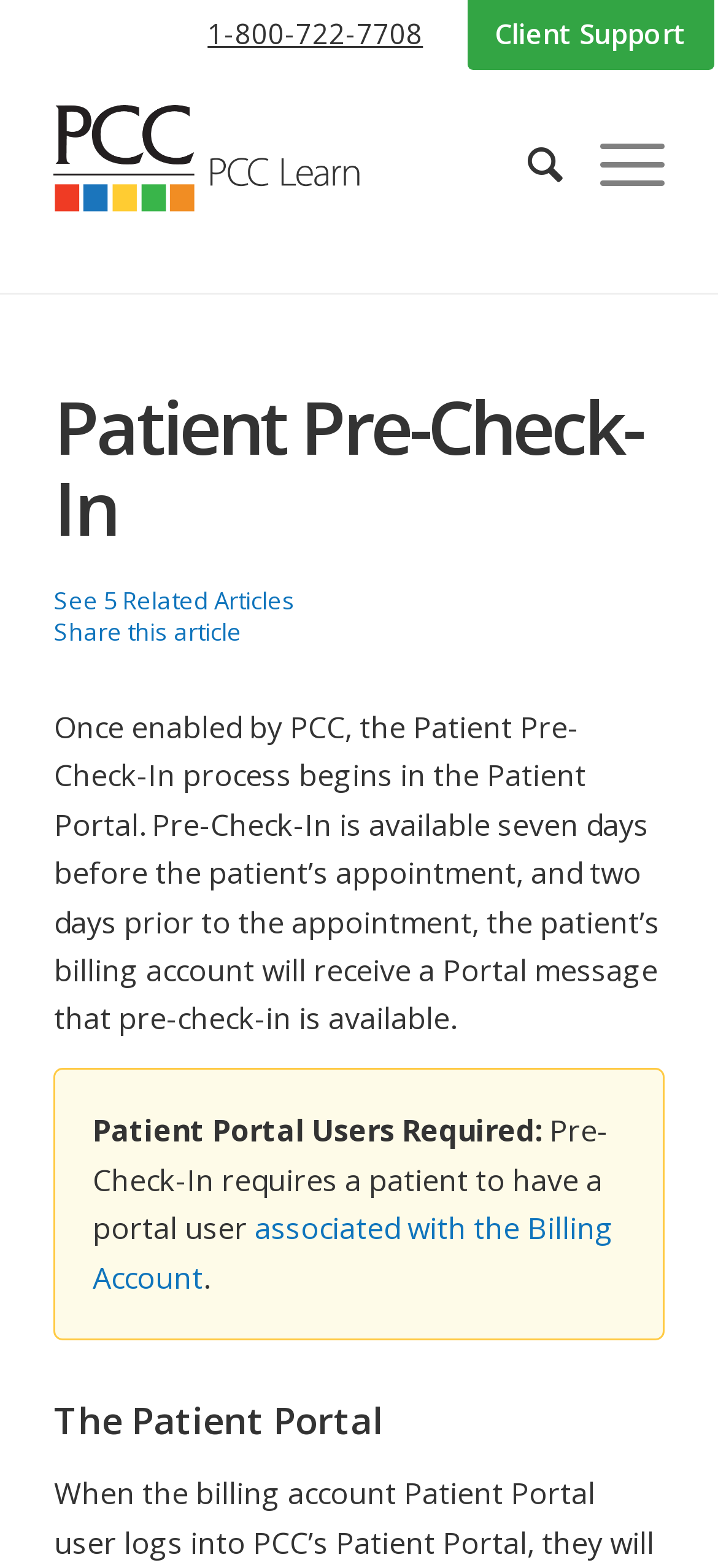Identify the bounding box for the UI element specified in this description: "Search". The coordinates must be four float numbers between 0 and 1, formatted as [left, top, right, bottom].

[0.684, 0.058, 0.784, 0.151]